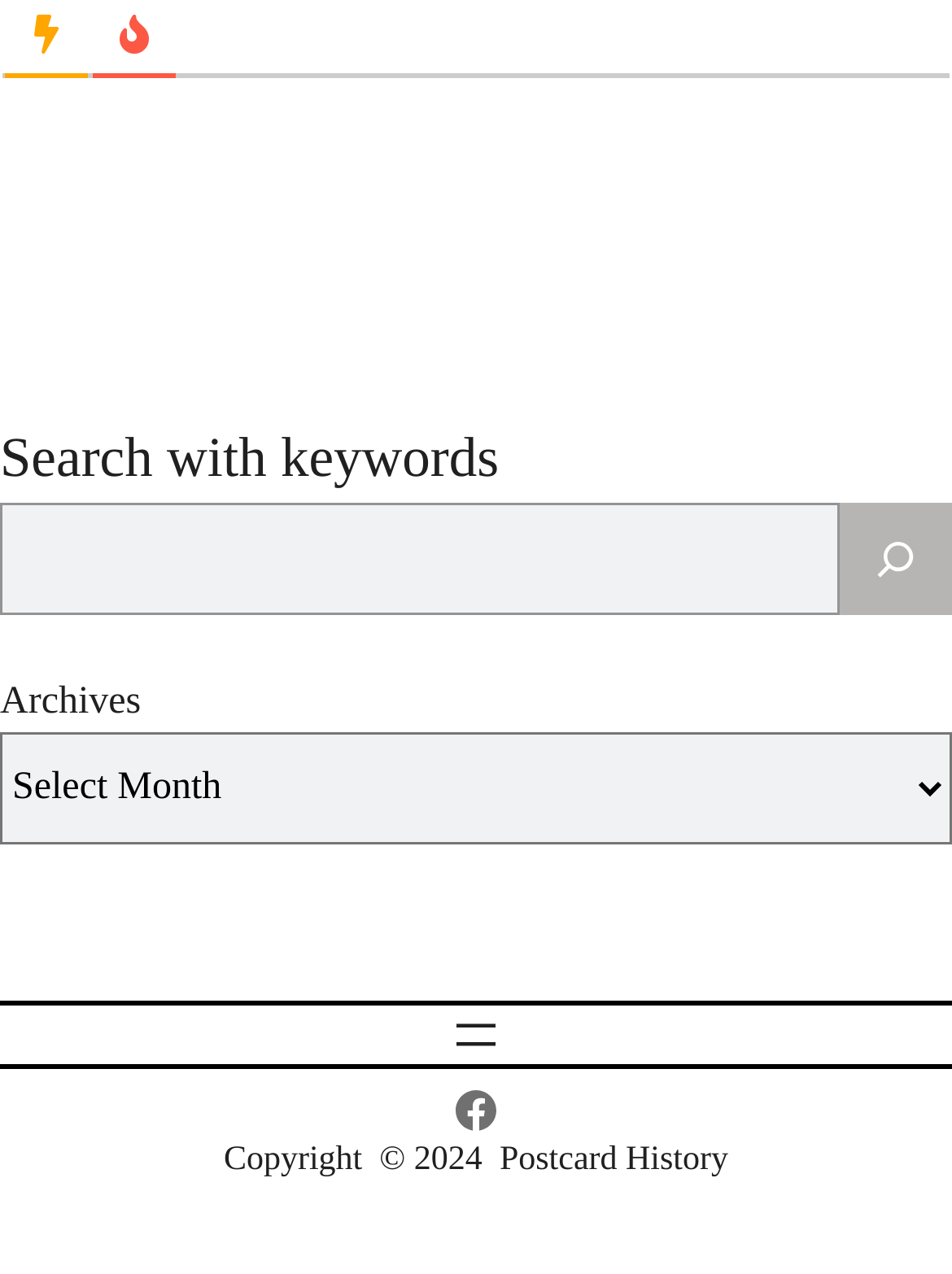Please determine the bounding box coordinates for the UI element described here. Use the format (top-left x, top-left y, bottom-right x, bottom-right y) with values bounded between 0 and 1: name="s"

[0.0, 0.394, 0.882, 0.482]